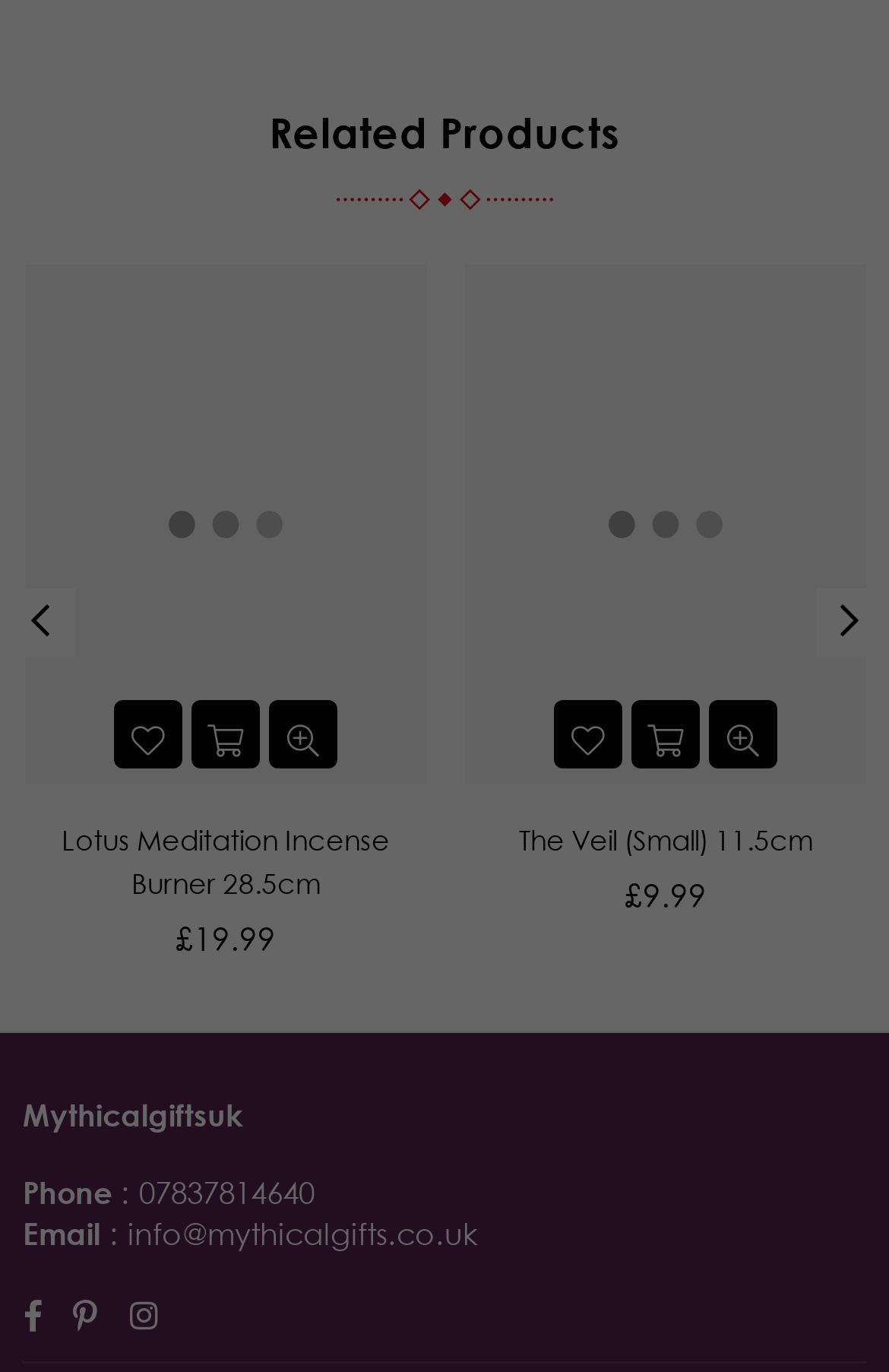What is the company name of the website?
Examine the webpage screenshot and provide an in-depth answer to the question.

I found the company name 'Mythicalgiftsuk' at the bottom of the page, which is likely the company name of the website.